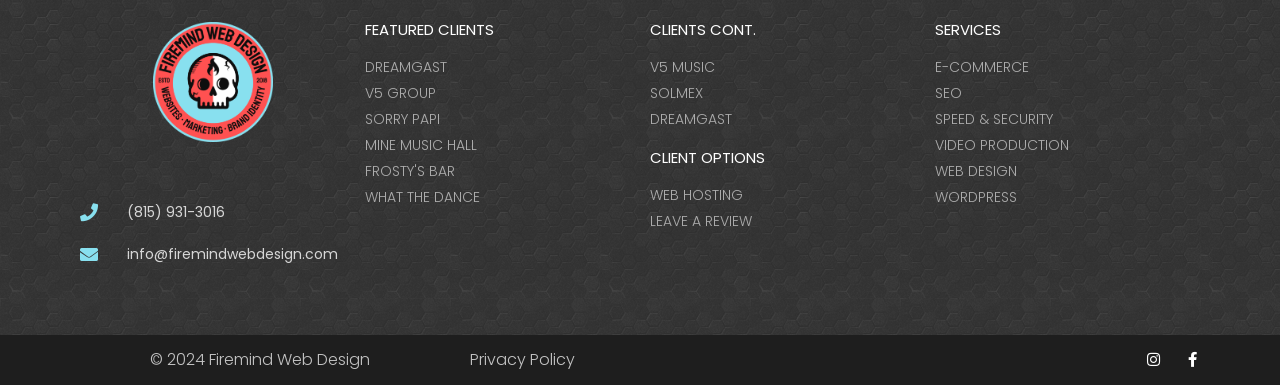Highlight the bounding box coordinates of the element that should be clicked to carry out the following instruction: "Click the Customize button". The coordinates must be given as four float numbers ranging from 0 to 1, i.e., [left, top, right, bottom].

None